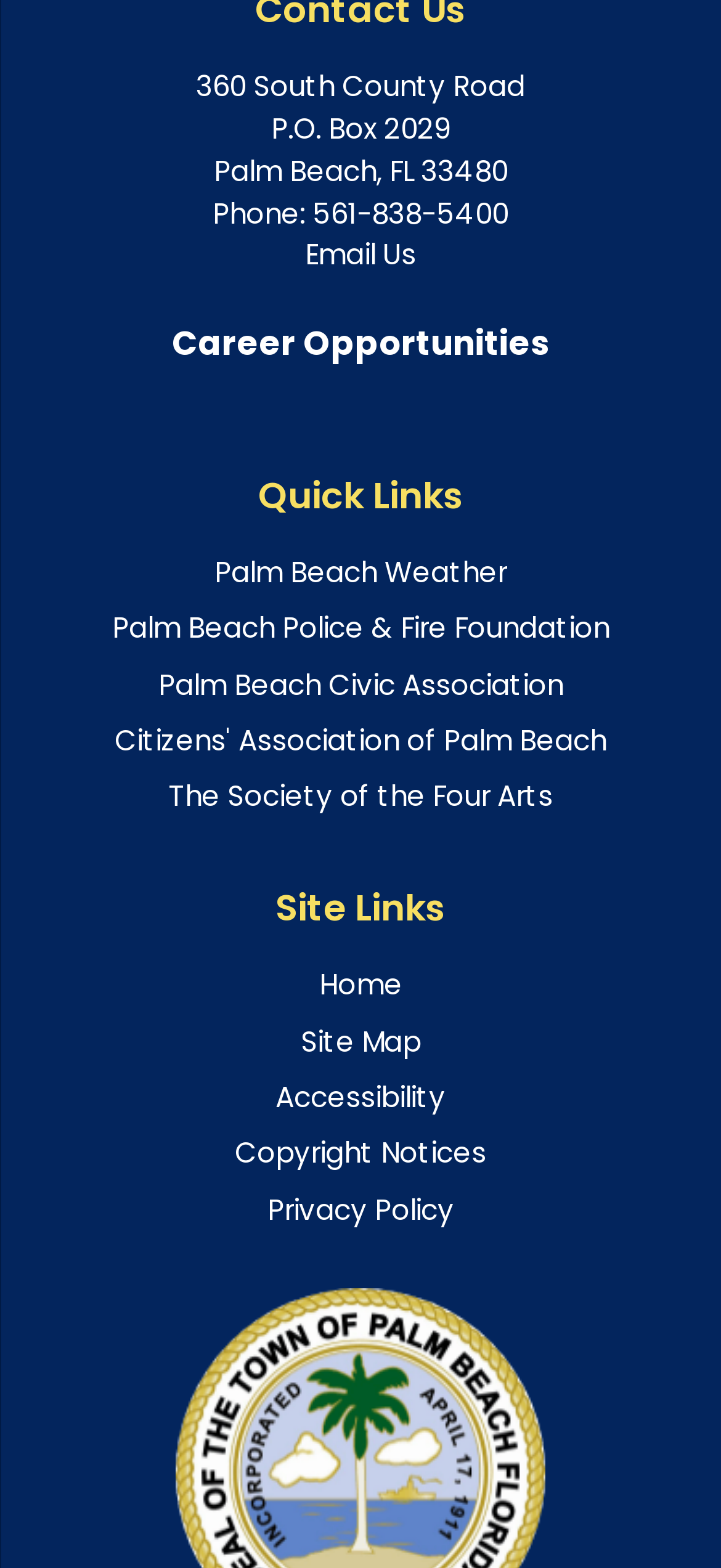Extract the bounding box coordinates for the UI element described as: "Palm Beach Civic Association".

[0.219, 0.424, 0.781, 0.449]